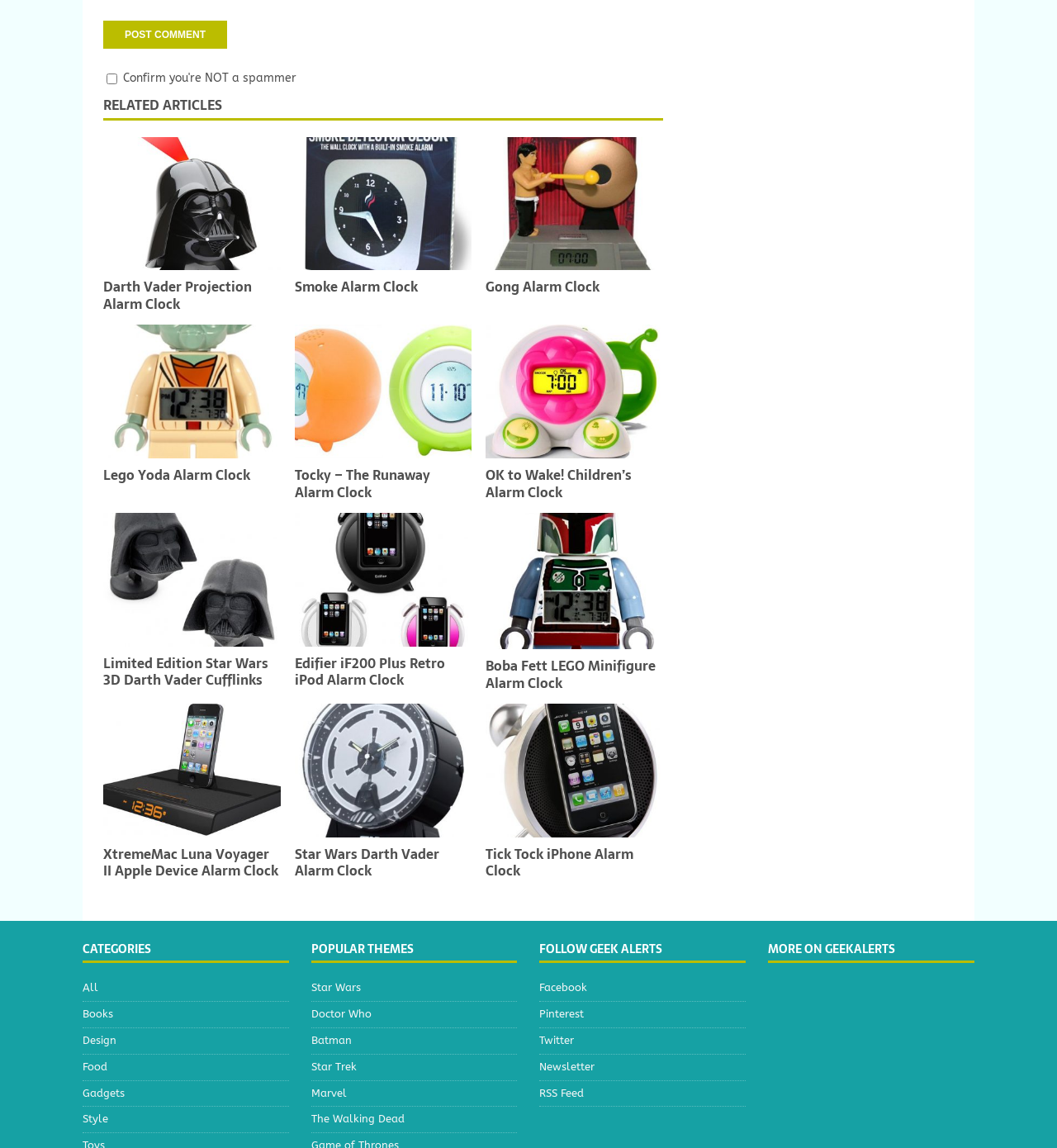Given the webpage screenshot, identify the bounding box of the UI element that matches this description: "Star Trek".

[0.294, 0.919, 0.489, 0.941]